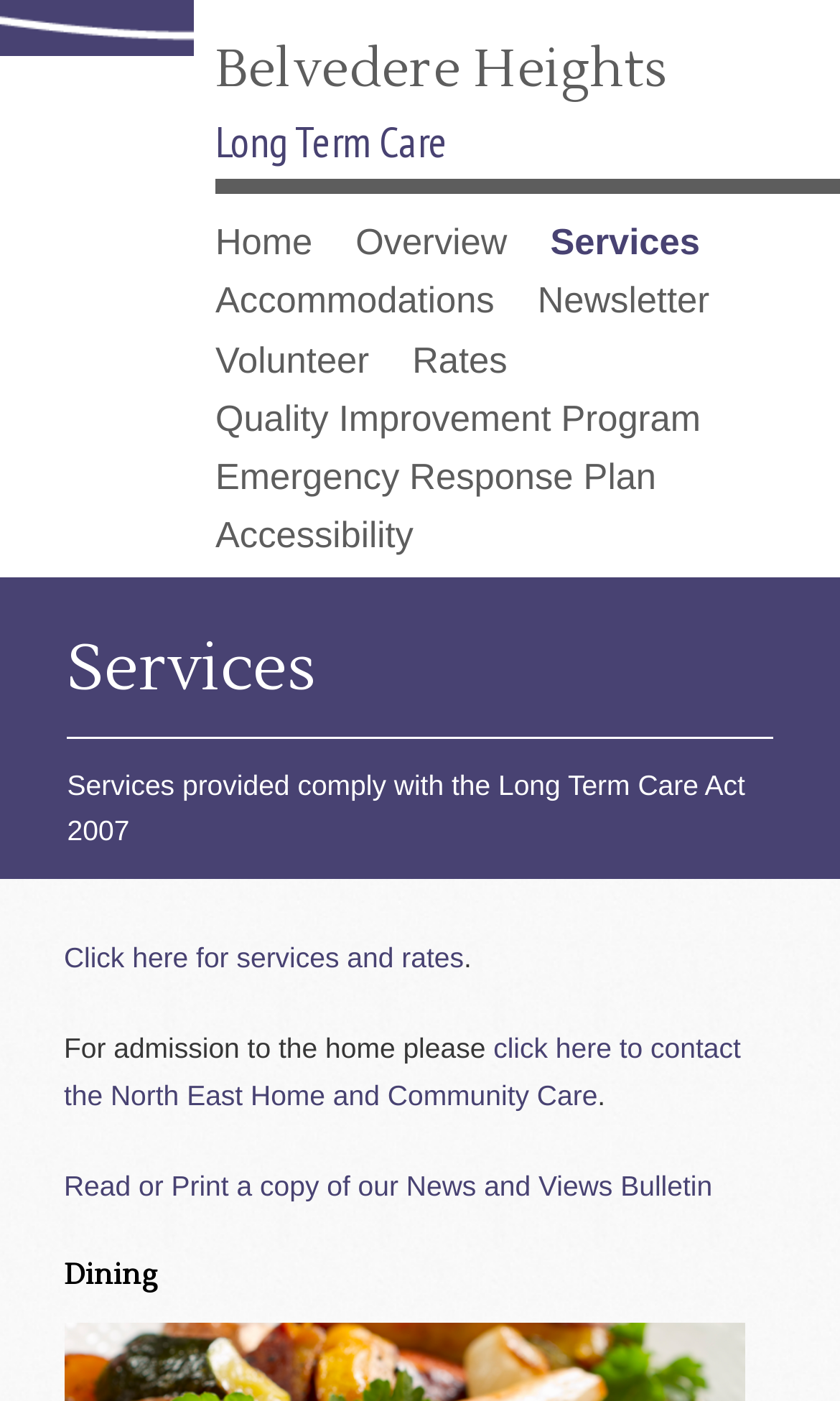Given the webpage screenshot and the description, determine the bounding box coordinates (top-left x, top-left y, bottom-right x, bottom-right y) that define the location of the UI element matching this description: Emergency Response Plan

[0.256, 0.325, 0.781, 0.356]